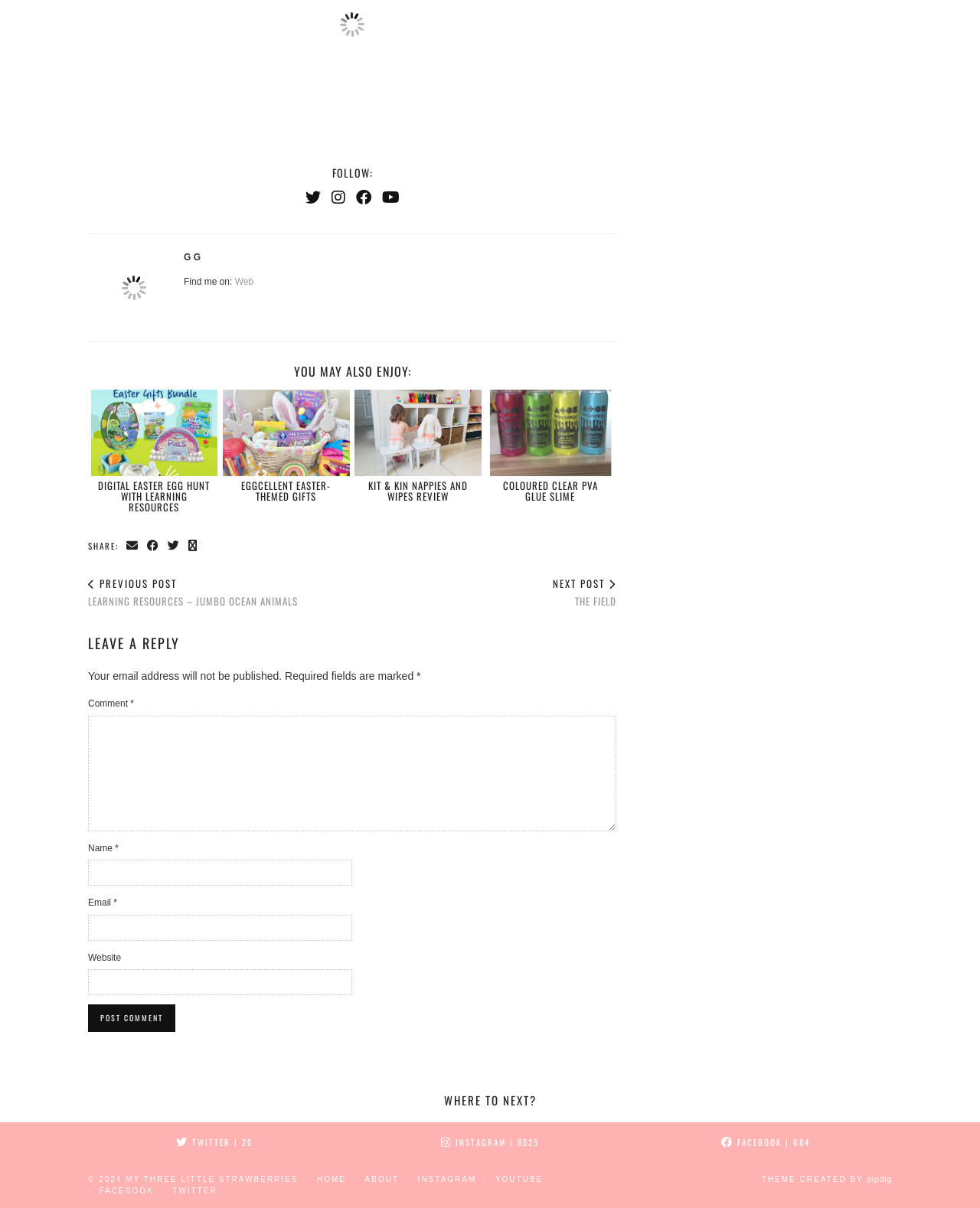Pinpoint the bounding box coordinates of the area that must be clicked to complete this instruction: "Click on the 'FOLLOW:' heading".

[0.09, 0.136, 0.629, 0.151]